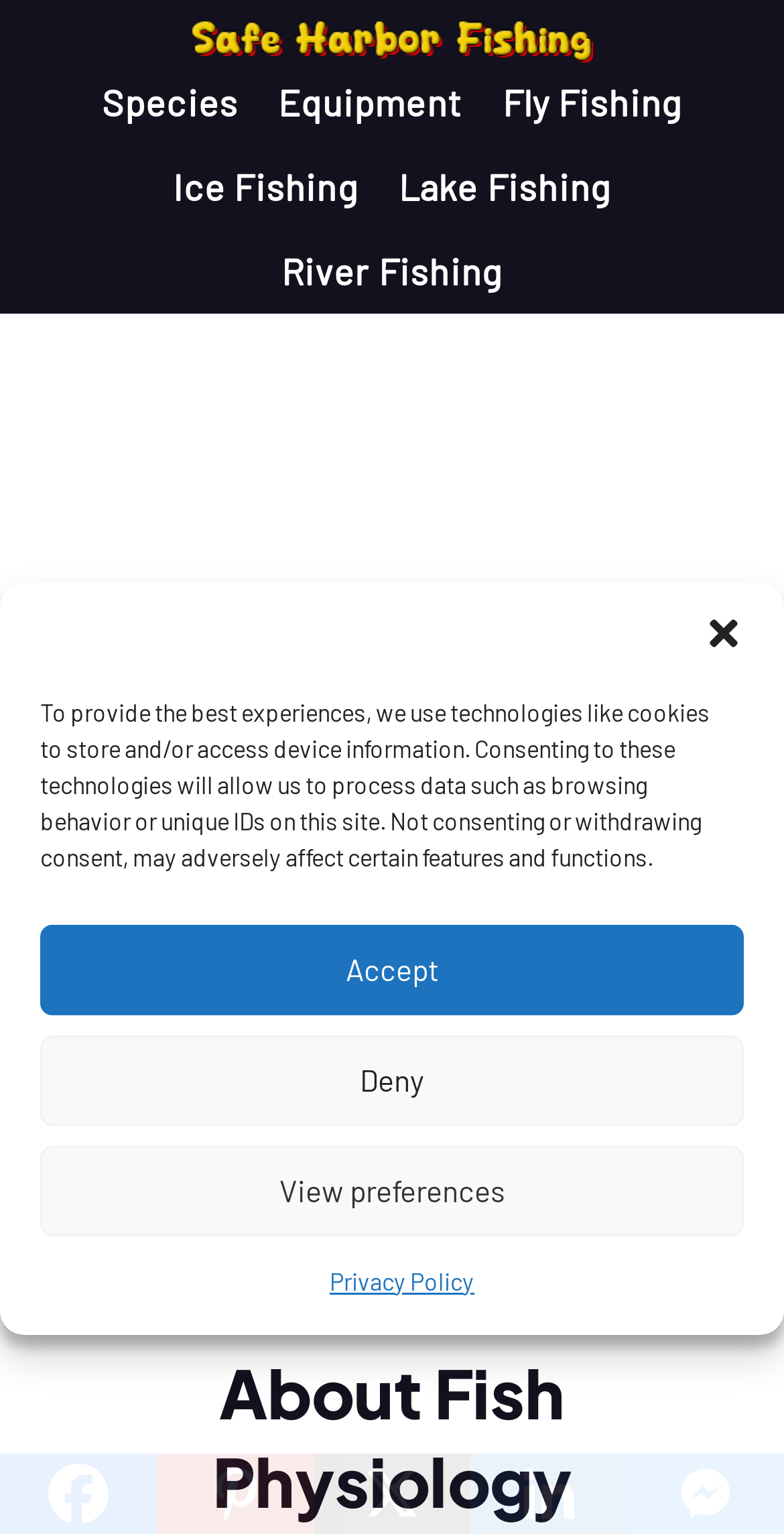Please identify the bounding box coordinates of the region to click in order to complete the task: "View 'Fish Species'". The coordinates must be four float numbers between 0 and 1, specified as [left, top, right, bottom].

[0.236, 0.645, 0.479, 0.691]